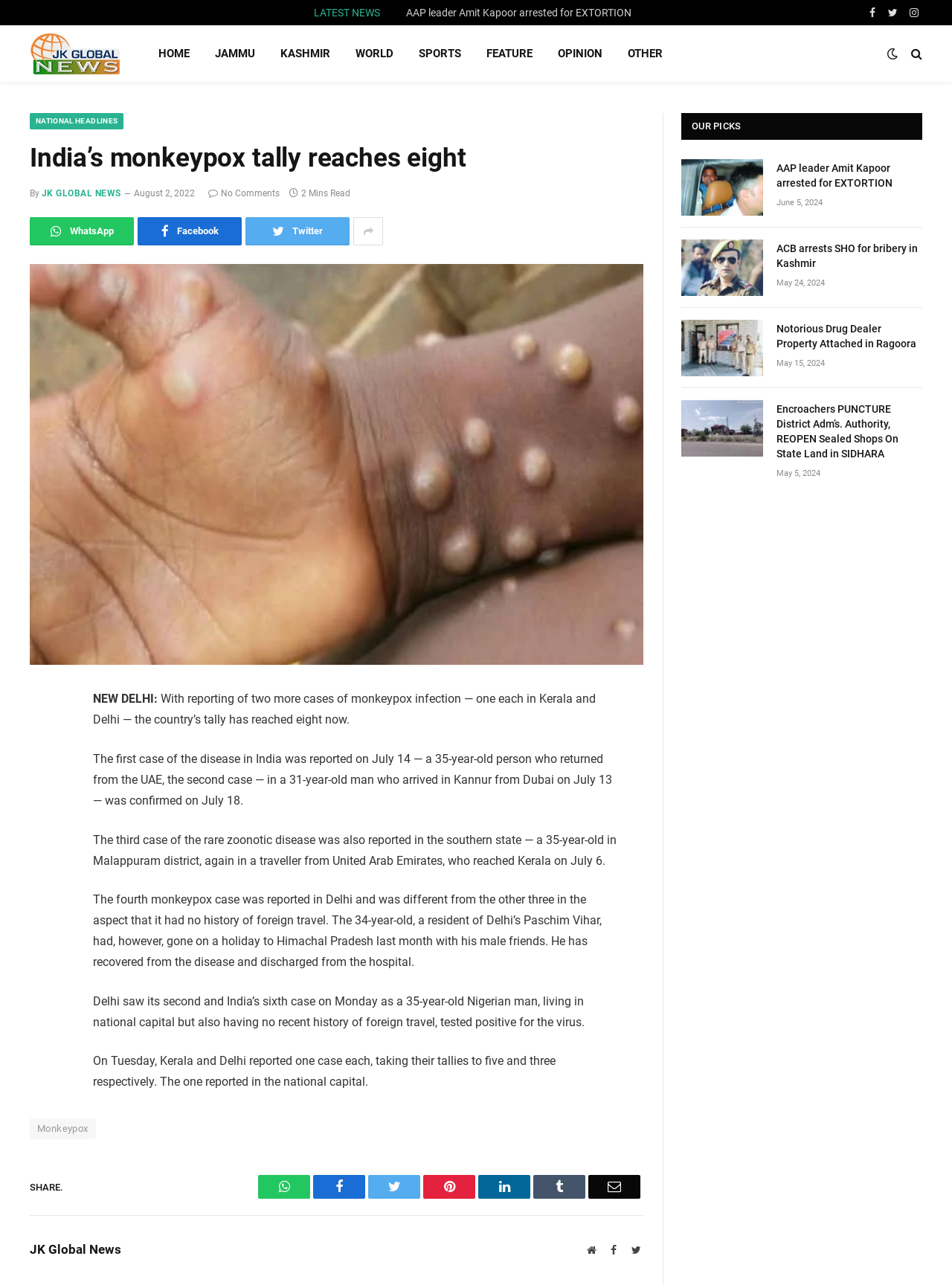Pinpoint the bounding box coordinates of the clickable element to carry out the following instruction: "Search for projects."

None